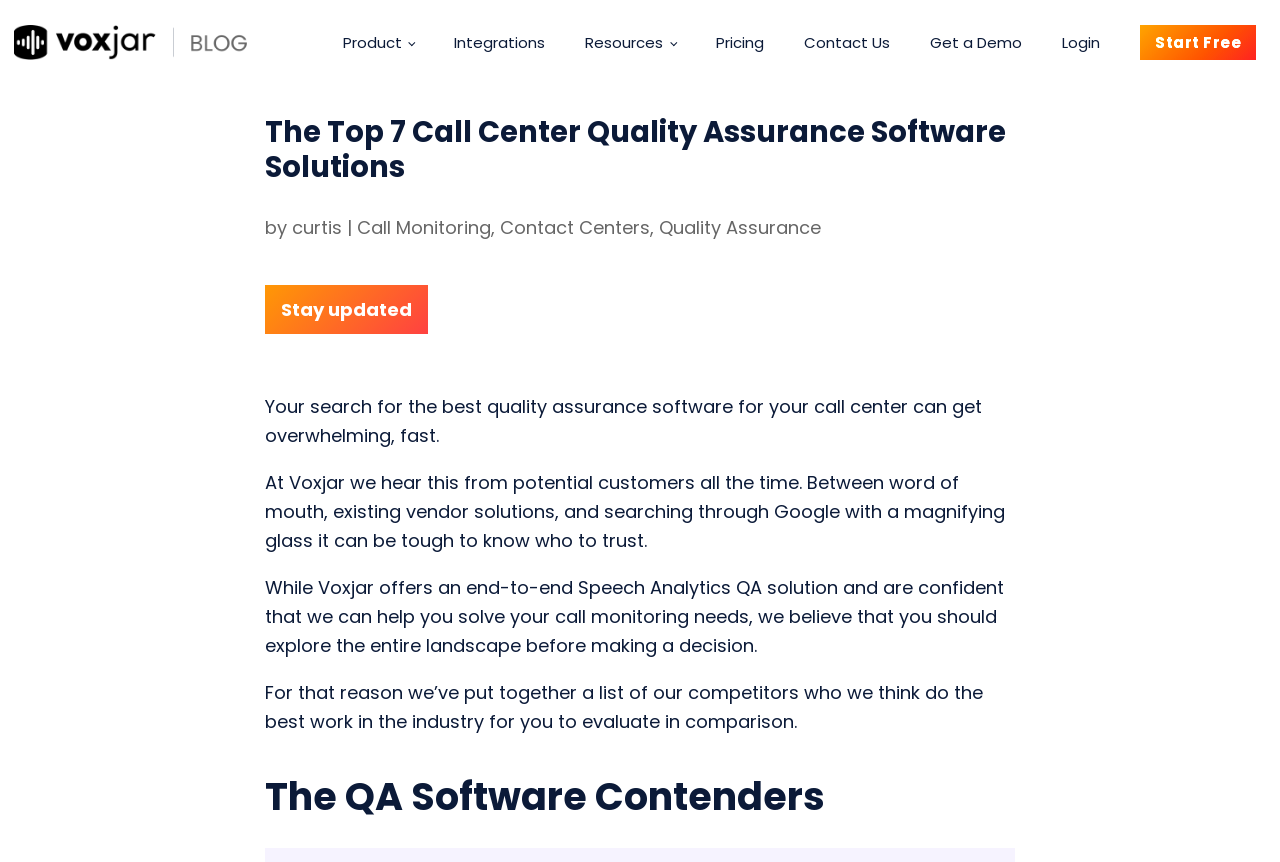Identify the coordinates of the bounding box for the element described below: "Start Free". Return the coordinates as four float numbers between 0 and 1: [left, top, right, bottom].

[0.891, 0.029, 0.981, 0.069]